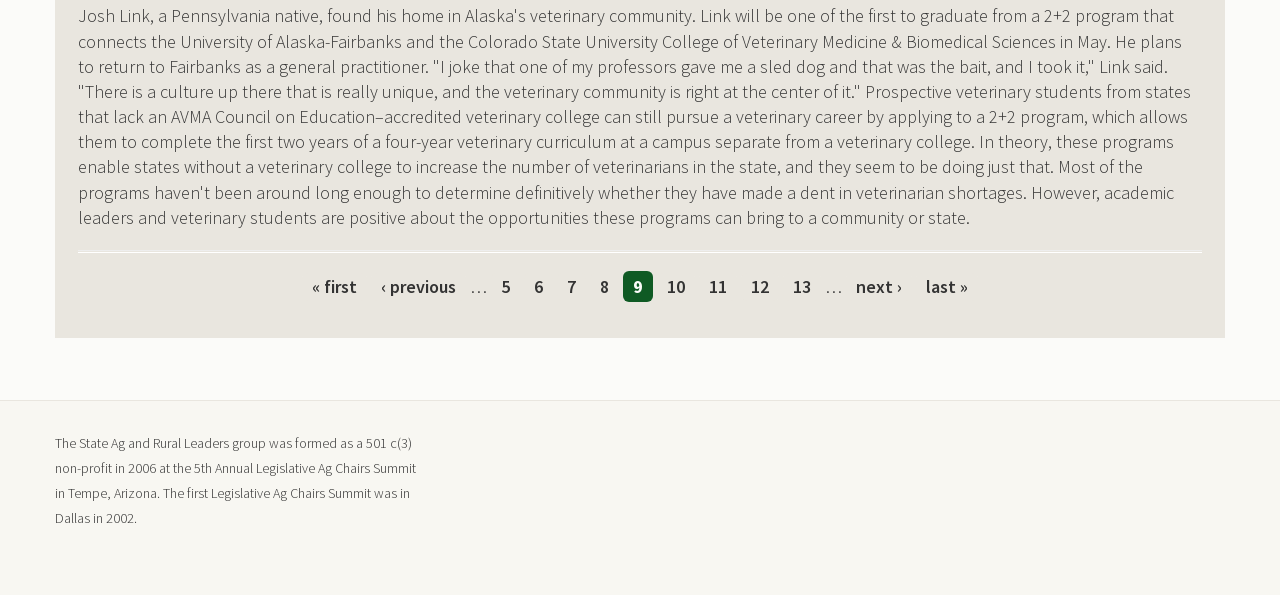Analyze the image and answer the question with as much detail as possible: 
What is the topic of the second text section?

The second text section starts with 'The State Ag and Rural Leaders group was formed as a 501 c(3) non-profit in 2006...' which indicates that the topic of this section is about the State Ag and Rural Leaders group.